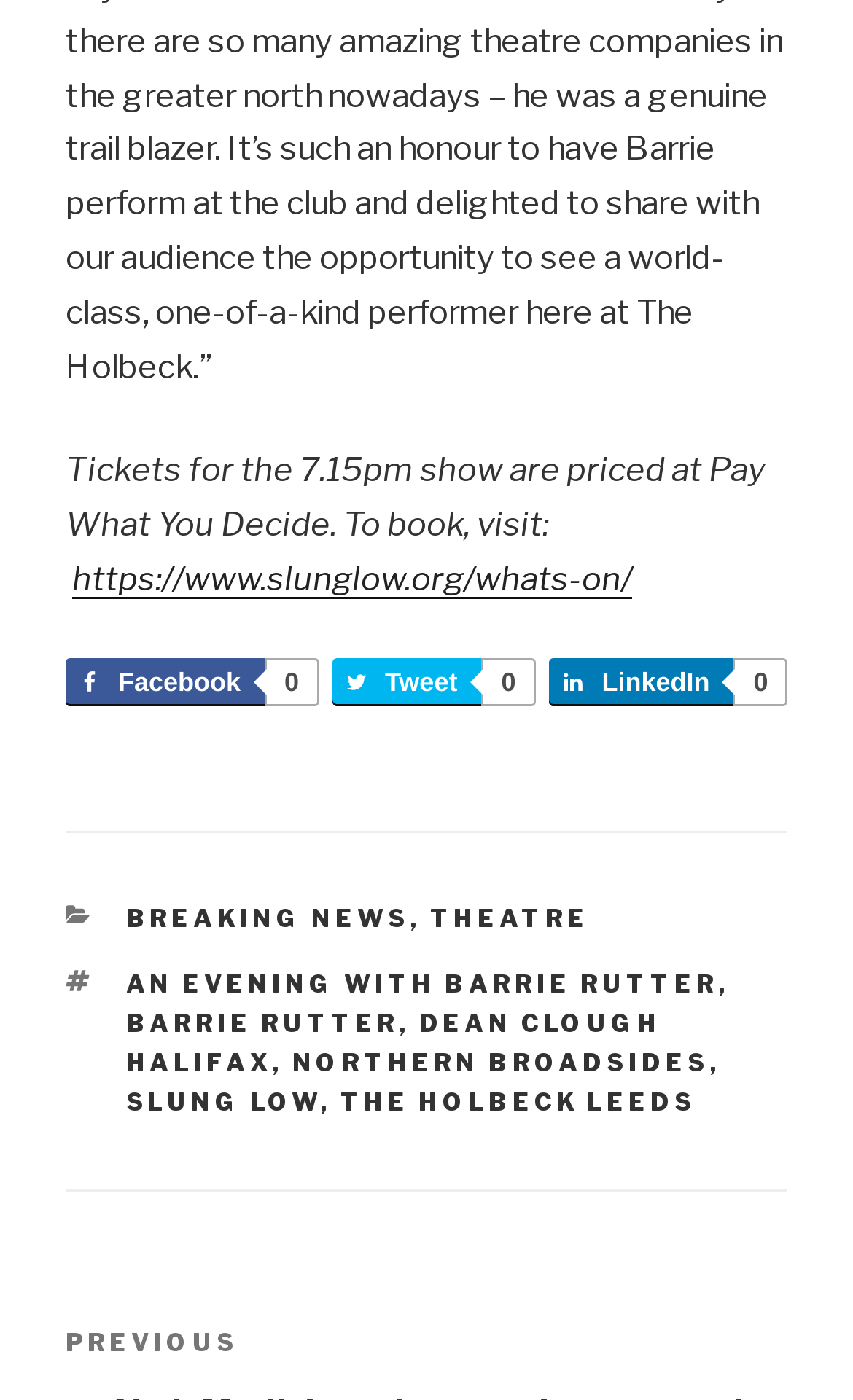What is the name of the organization?
Answer the question in a detailed and comprehensive manner.

The name of the organization is mentioned in the link element with ID 429, which says 'SLUNG LOW', and is also part of the footer section.